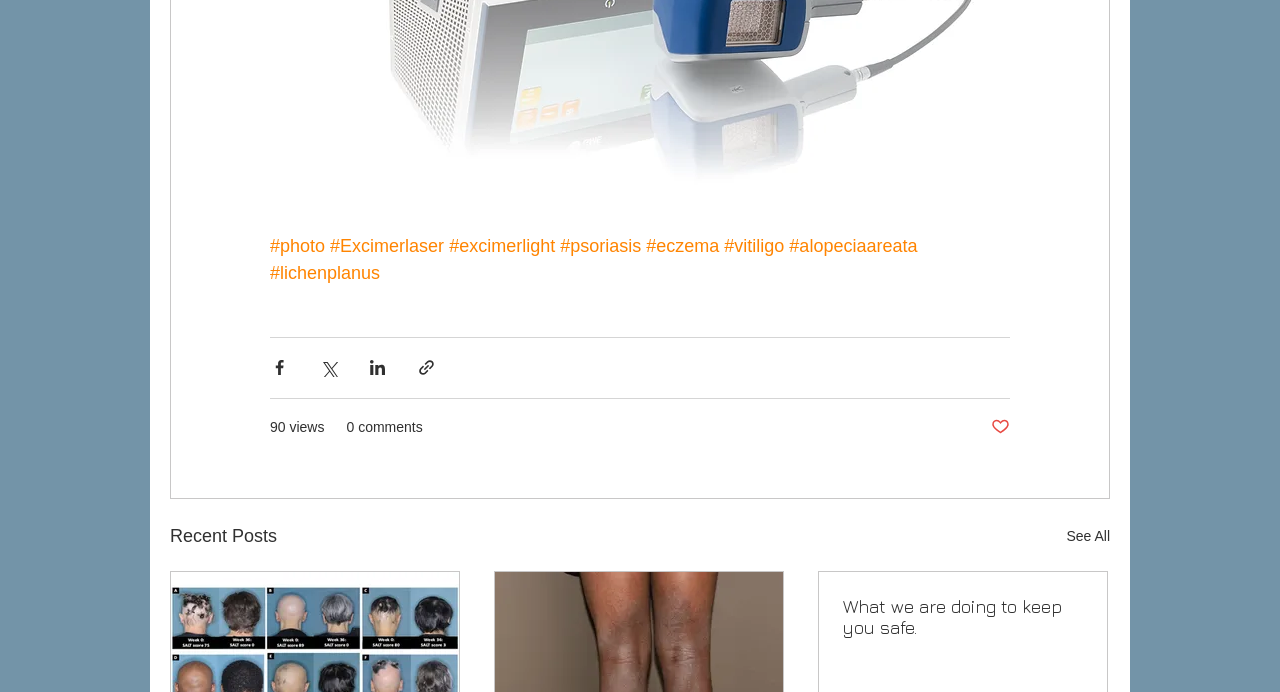Locate and provide the bounding box coordinates for the HTML element that matches this description: "#lichenplanus".

[0.211, 0.379, 0.297, 0.408]